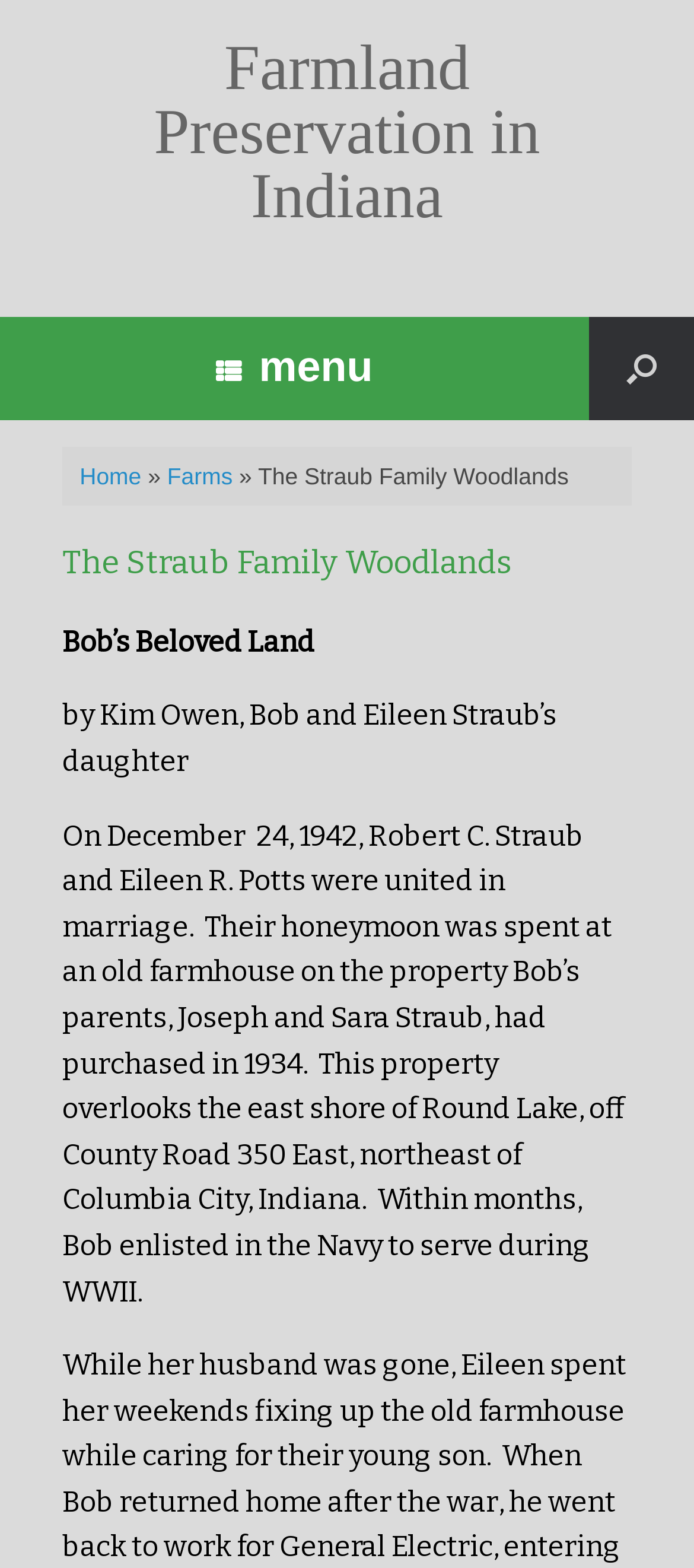Analyze and describe the webpage in a detailed narrative.

The webpage is about the Straub Family Woodlands, specifically focusing on Bob's Beloved Land. At the top, there is a heading that reads "Farmland Preservation in Indiana" which is also a link. Below this heading, there is a menu icon represented by three horizontal lines, and a link to the "Home" page. To the right of the "Home" link, there is a separator symbol "»" followed by a link to "Farms".

On the same horizontal level, there is a large heading that reads "The Straub Family Woodlands". Below this heading, there is a subheading that reads "Bob's Beloved Land" by Kim Owen, Bob and Eileen Straub's daughter. This subheading is followed by a paragraph of text that describes the story of Bob and Eileen Straub's marriage, their honeymoon, and Bob's enlistment in the Navy during WWII. The text also mentions the property's location near Round Lake, Indiana.